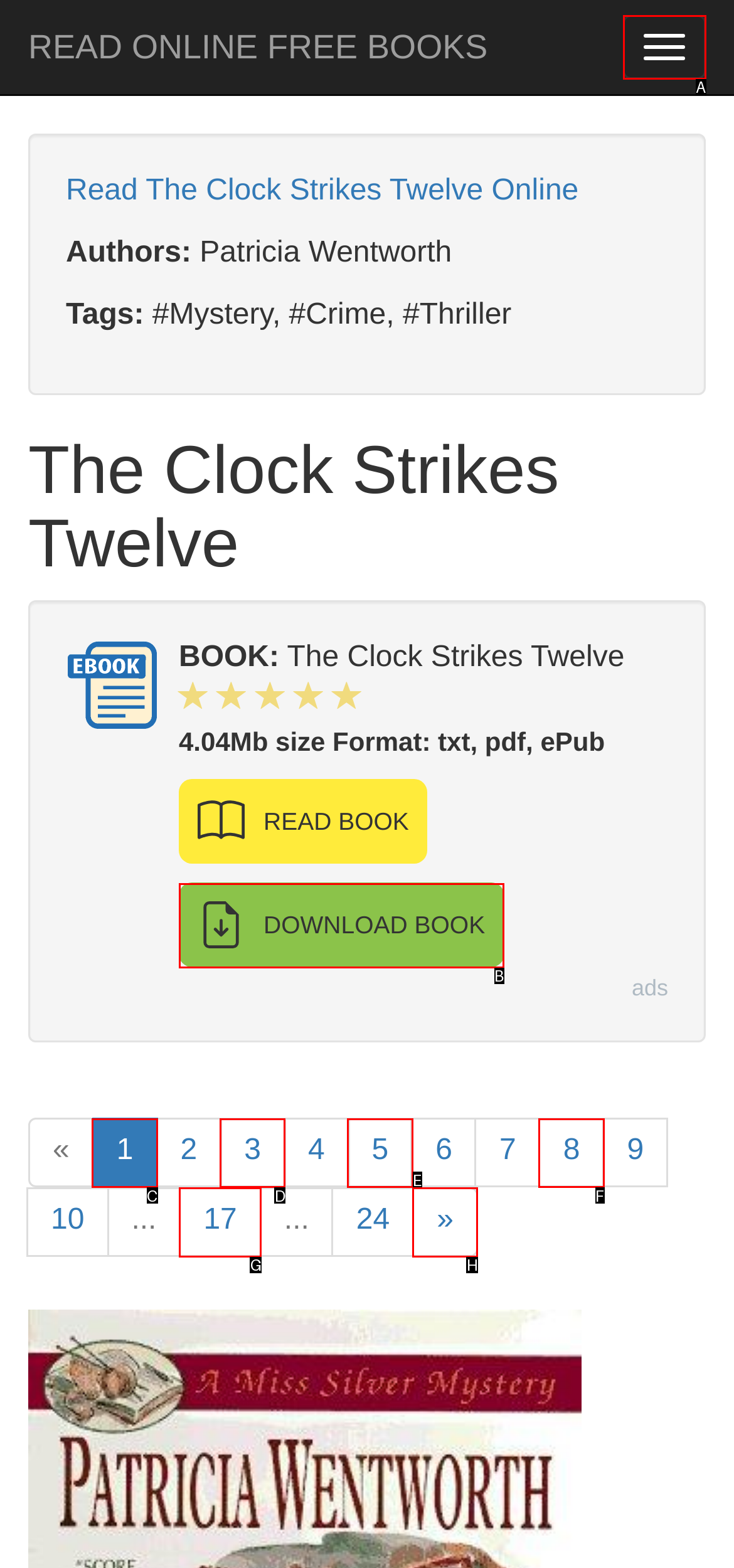Find the HTML element that matches the description: Toggle navigation. Answer using the letter of the best match from the available choices.

A